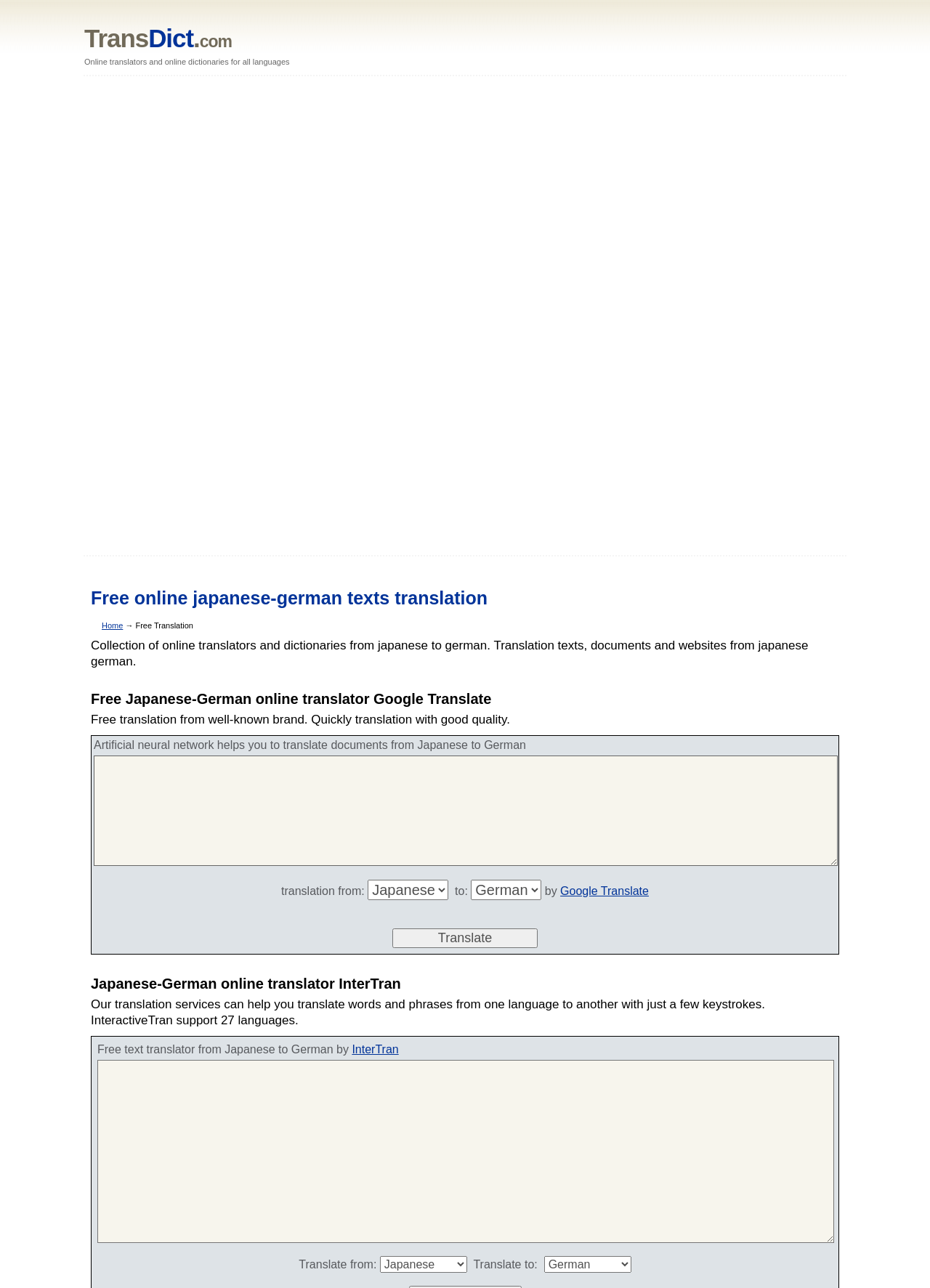Find the bounding box of the web element that fits this description: "value="Translate"".

[0.422, 0.721, 0.578, 0.736]